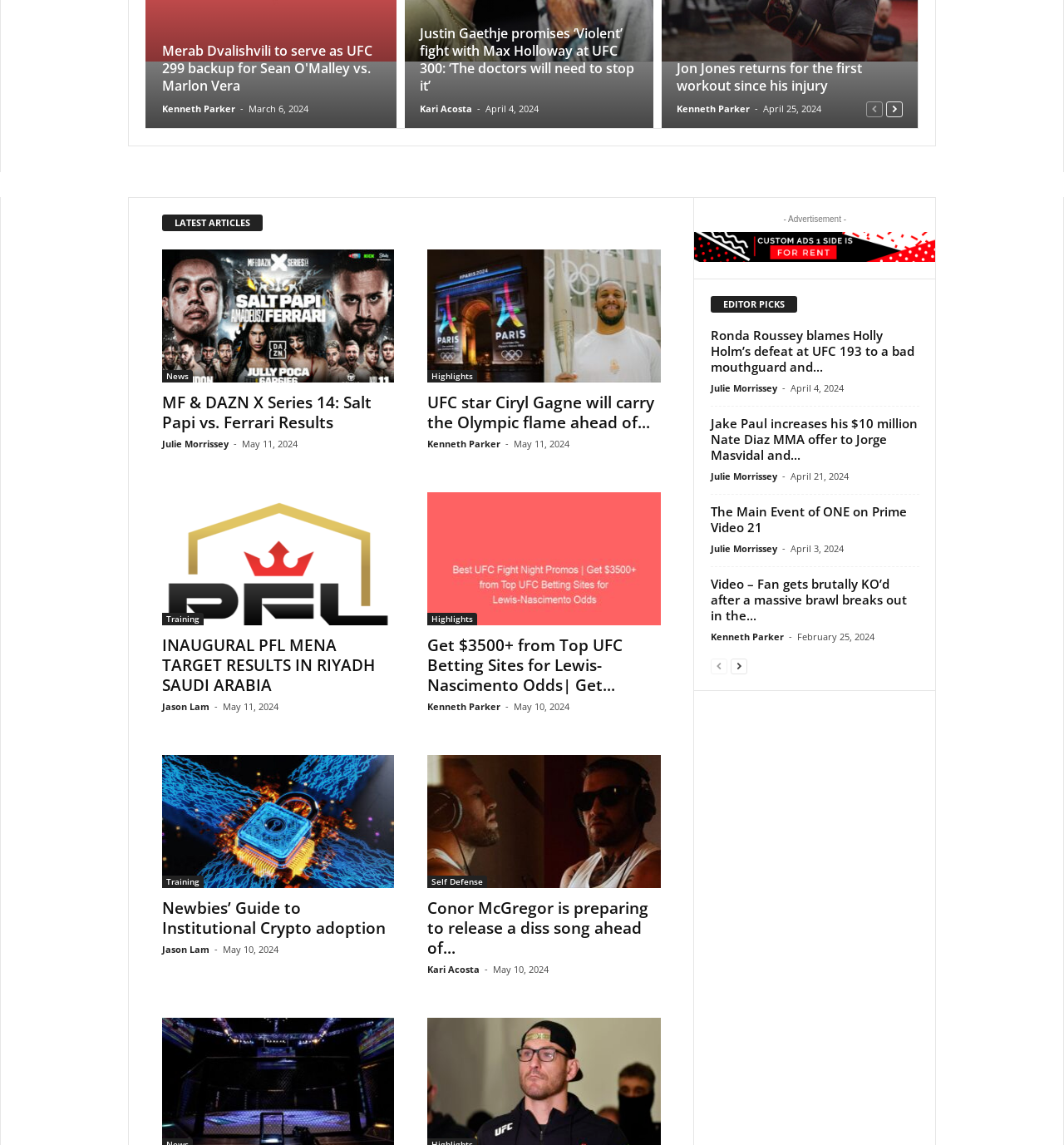Please find the bounding box coordinates in the format (top-left x, top-left y, bottom-right x, bottom-right y) for the given element description. Ensure the coordinates are floating point numbers between 0 and 1. Description: aria-label="prev-page"

[0.668, 0.574, 0.684, 0.589]